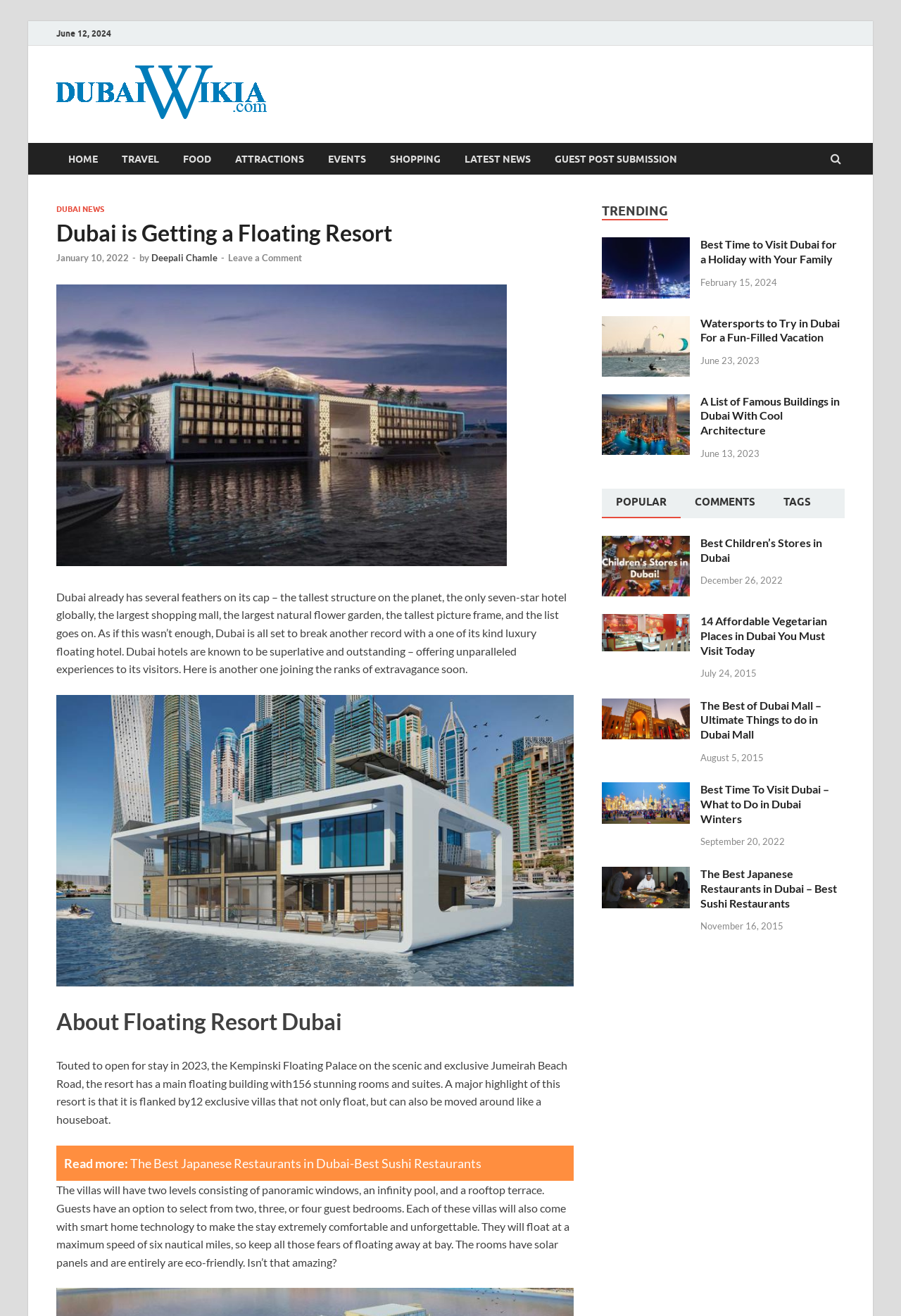Please identify the bounding box coordinates of the element I should click to complete this instruction: 'Click on the 'HOME' link'. The coordinates should be given as four float numbers between 0 and 1, like this: [left, top, right, bottom].

[0.062, 0.109, 0.122, 0.133]